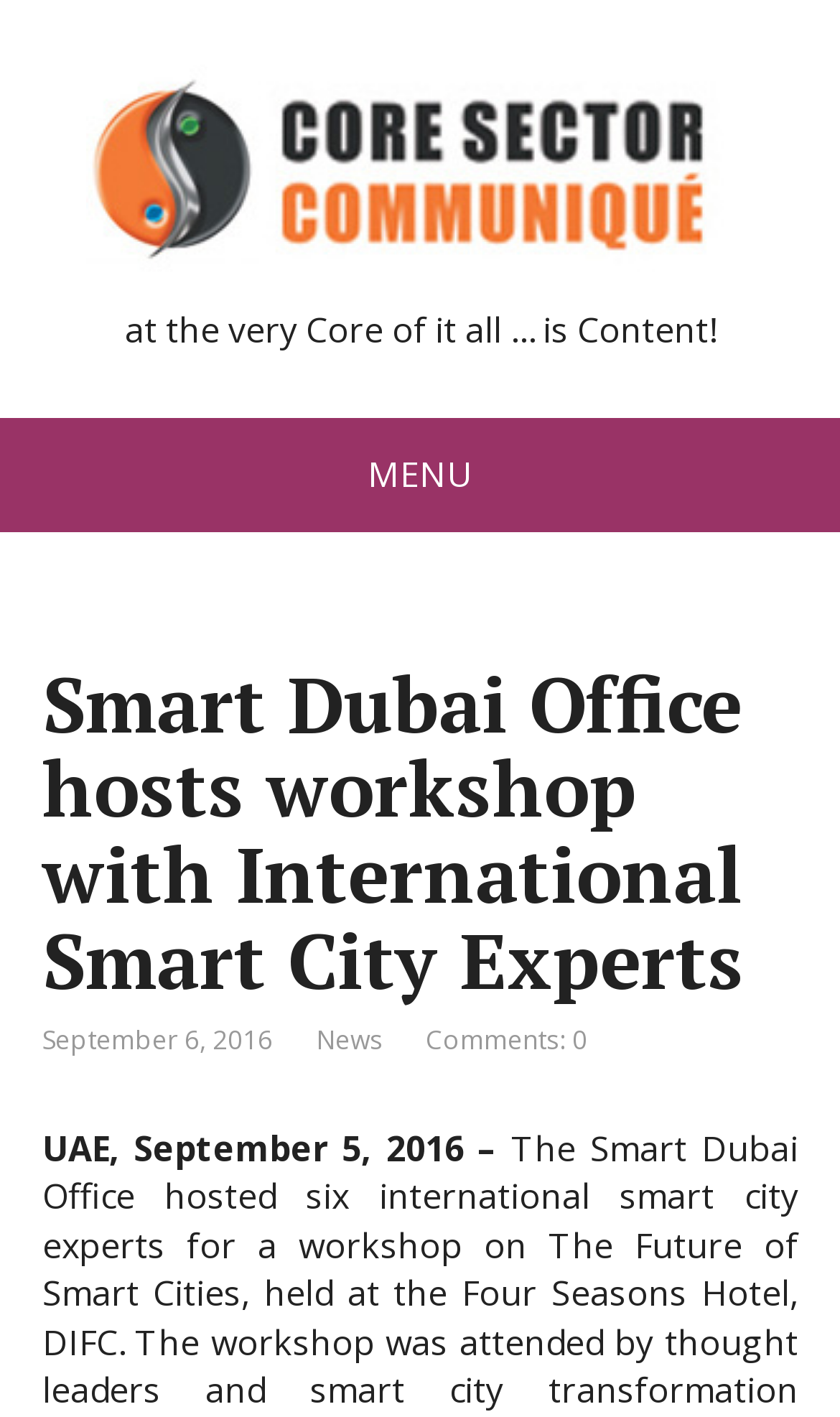Create a detailed summary of the webpage's content and design.

The webpage appears to be an article or news page from Core Sector Communique. At the top, there is a link to the Core Sector Communique website, accompanied by an image with the same name. Below this, there is a tagline or slogan that reads "at the very Core of it all … is Content!".

To the right of the tagline, there is a menu section labeled "MENU". Within this menu, the main article title "Smart Dubai Office hosts workshop with International Smart City Experts" is prominently displayed. Below the title, the article's publication date "September 6, 2016" is shown, along with two links: "News" and "Comments: 0", which suggests that the article is part of a news section and has no comments.

The main article content begins below the menu section, with a paragraph starting with "UAE, September 5, 2016 –". The content of this paragraph is not specified, but it appears to be the introduction or body of the article.